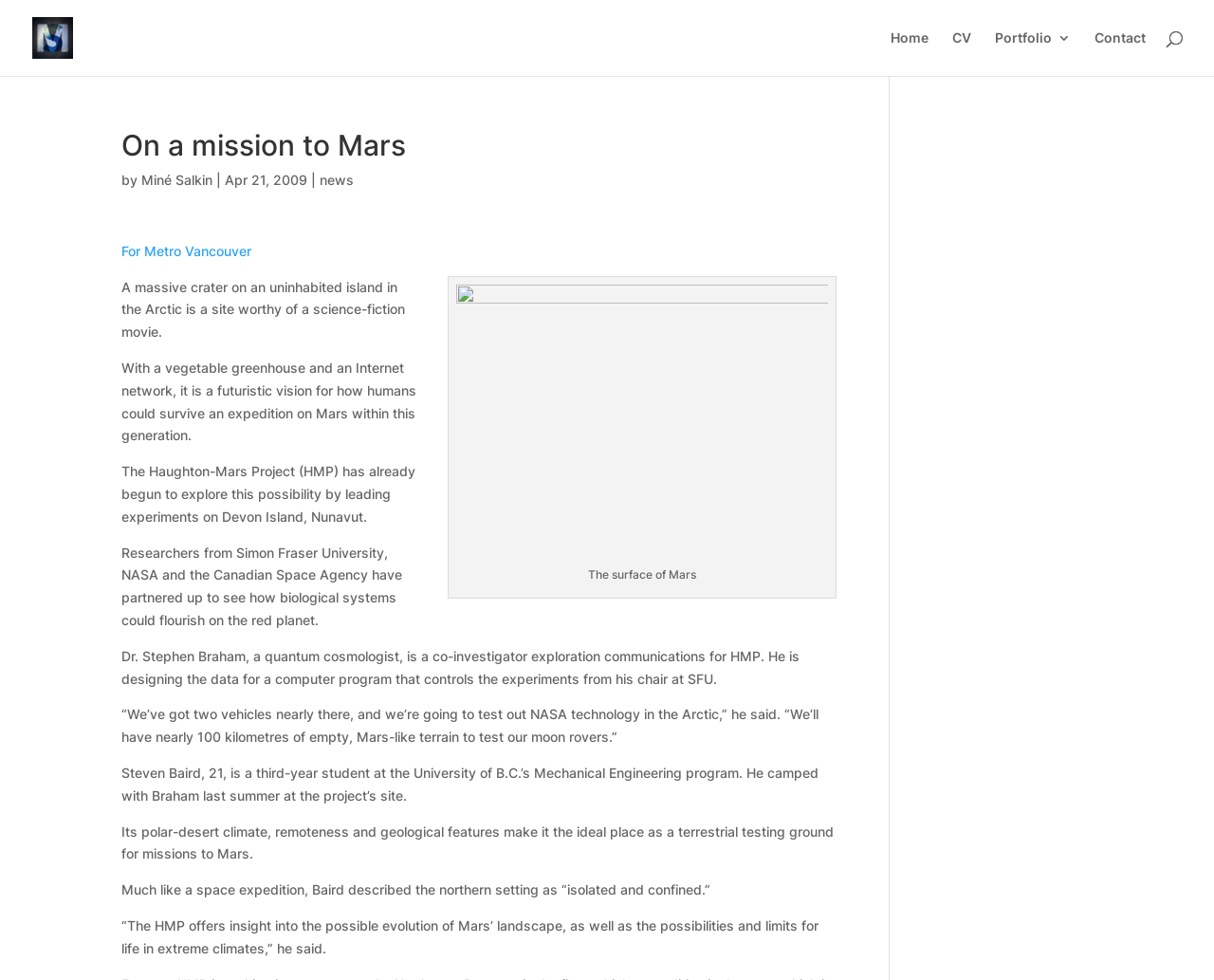Provide the bounding box coordinates of the HTML element this sentence describes: "Contact". The bounding box coordinates consist of four float numbers between 0 and 1, i.e., [left, top, right, bottom].

[0.902, 0.032, 0.944, 0.077]